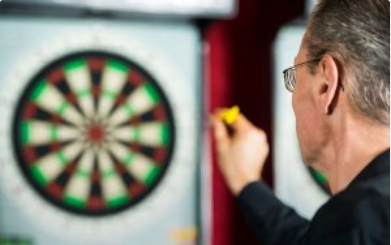What is the player doing in the image?
Give a detailed and exhaustive answer to the question.

The player is viewed from behind, holding a dart, and poised to make their throw, which suggests that they are aiming to throw the dart at the dartboard.